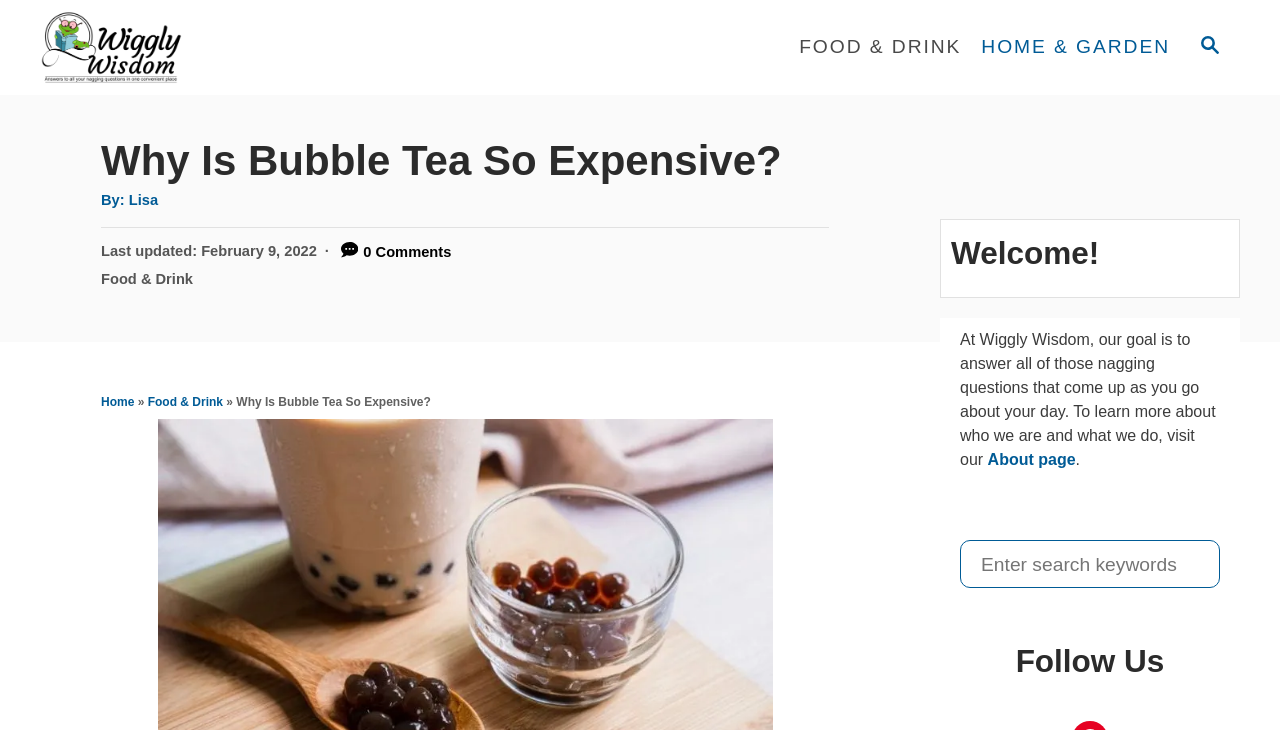Please predict the bounding box coordinates of the element's region where a click is necessary to complete the following instruction: "Go to Food & Drink page". The coordinates should be represented by four float numbers between 0 and 1, i.e., [left, top, right, bottom].

[0.617, 0.035, 0.759, 0.095]